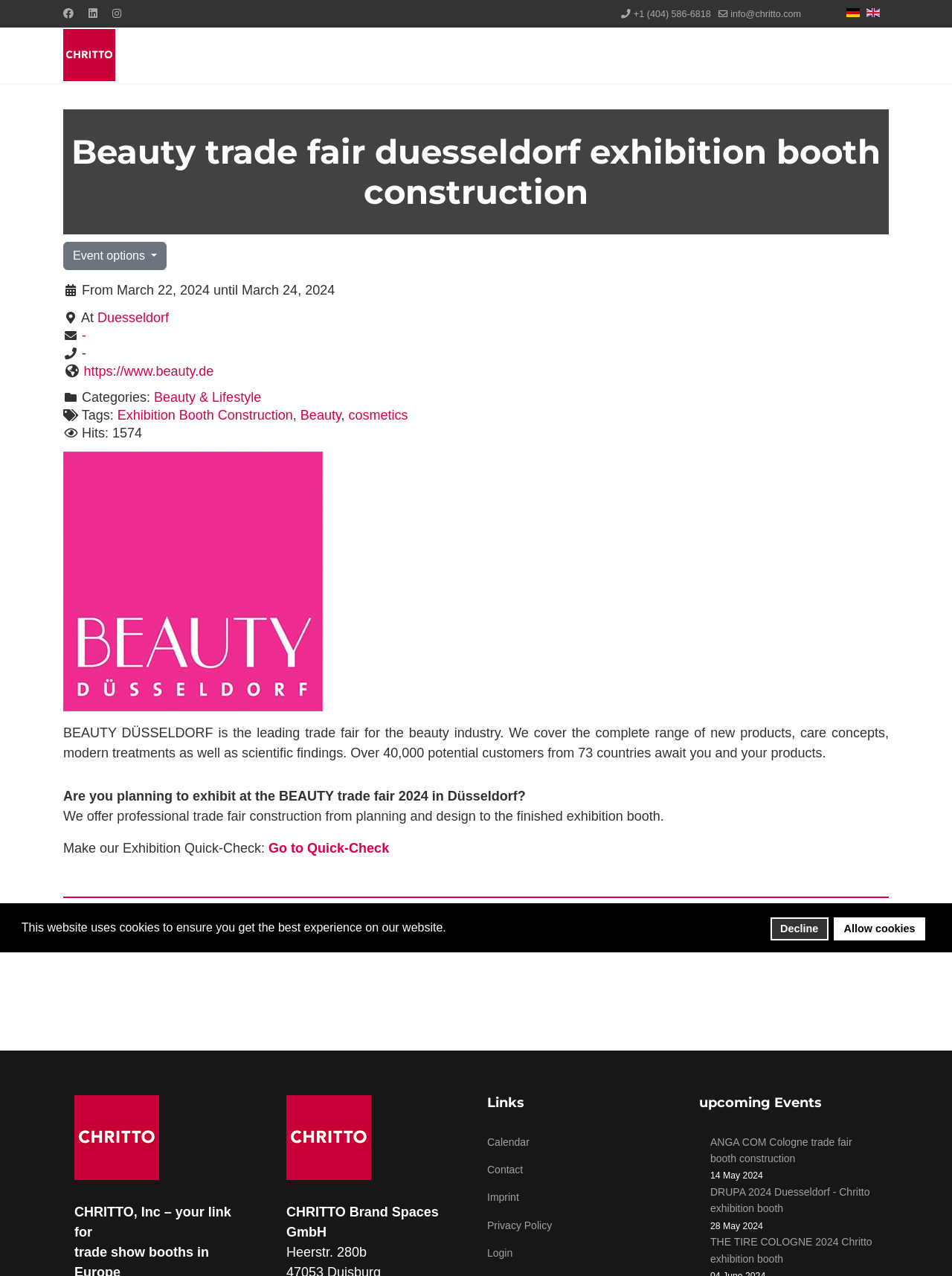Find the bounding box coordinates of the clickable area required to complete the following action: "Go to the 'Quick-Check'".

[0.282, 0.659, 0.409, 0.671]